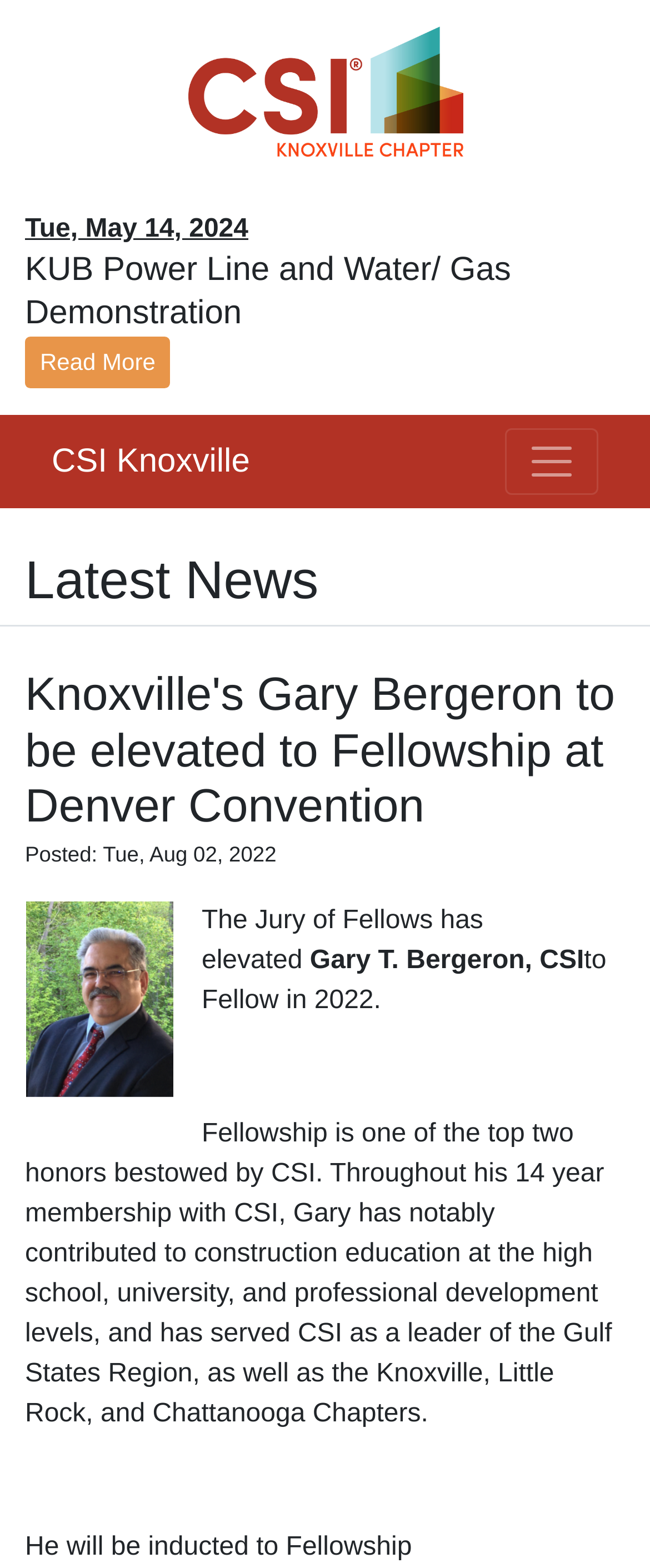How many links are there on the webpage?
Please provide a comprehensive answer based on the contents of the image.

I scanned the webpage and found three link elements: 'The Knoxville Chapter of CSI', 'Read More', and 'CSI Knoxville'.